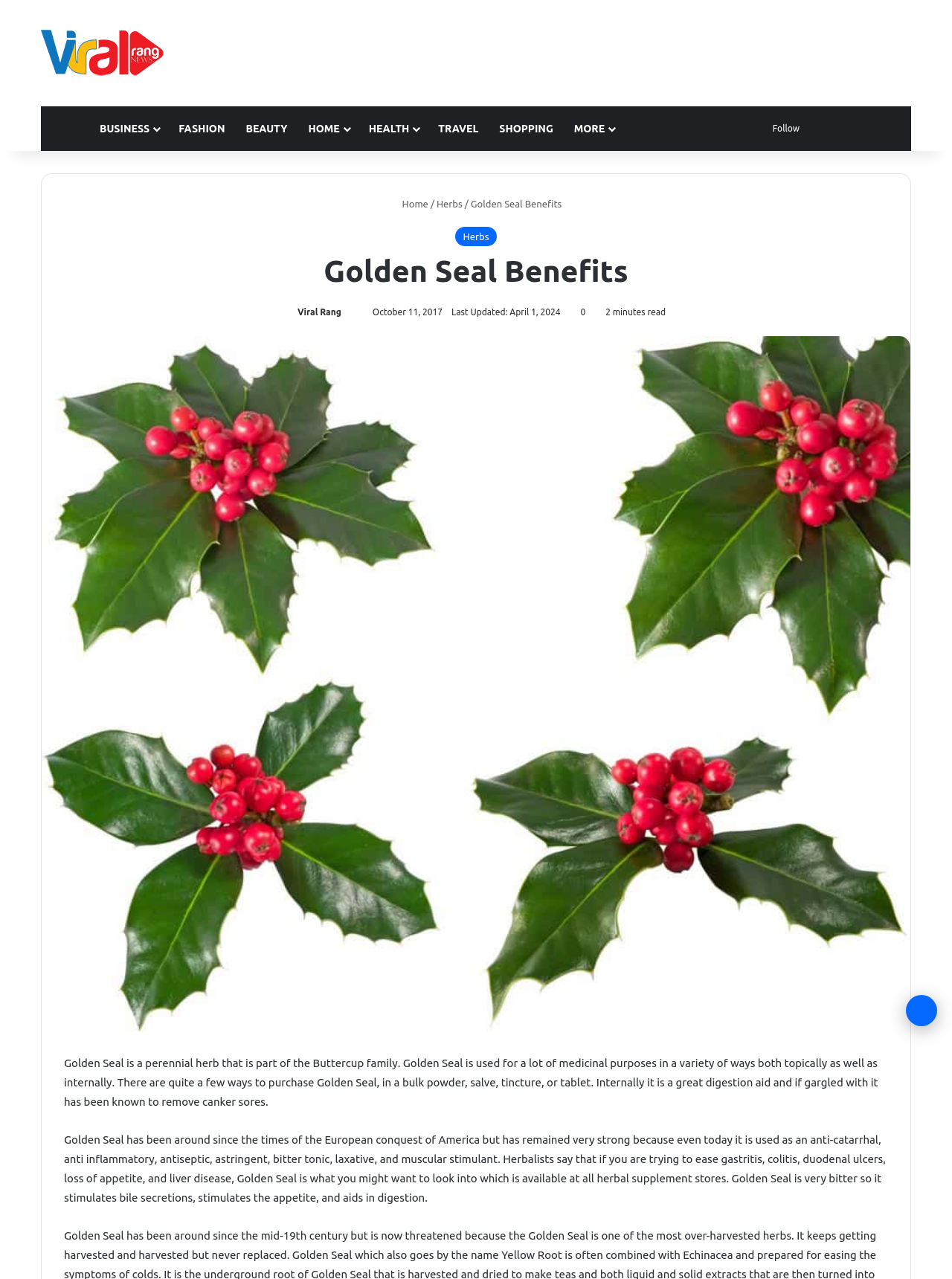Identify the bounding box coordinates for the element you need to click to achieve the following task: "Click on the 'HOME' link". Provide the bounding box coordinates as four float numbers between 0 and 1, in the form [left, top, right, bottom].

[0.043, 0.083, 0.094, 0.118]